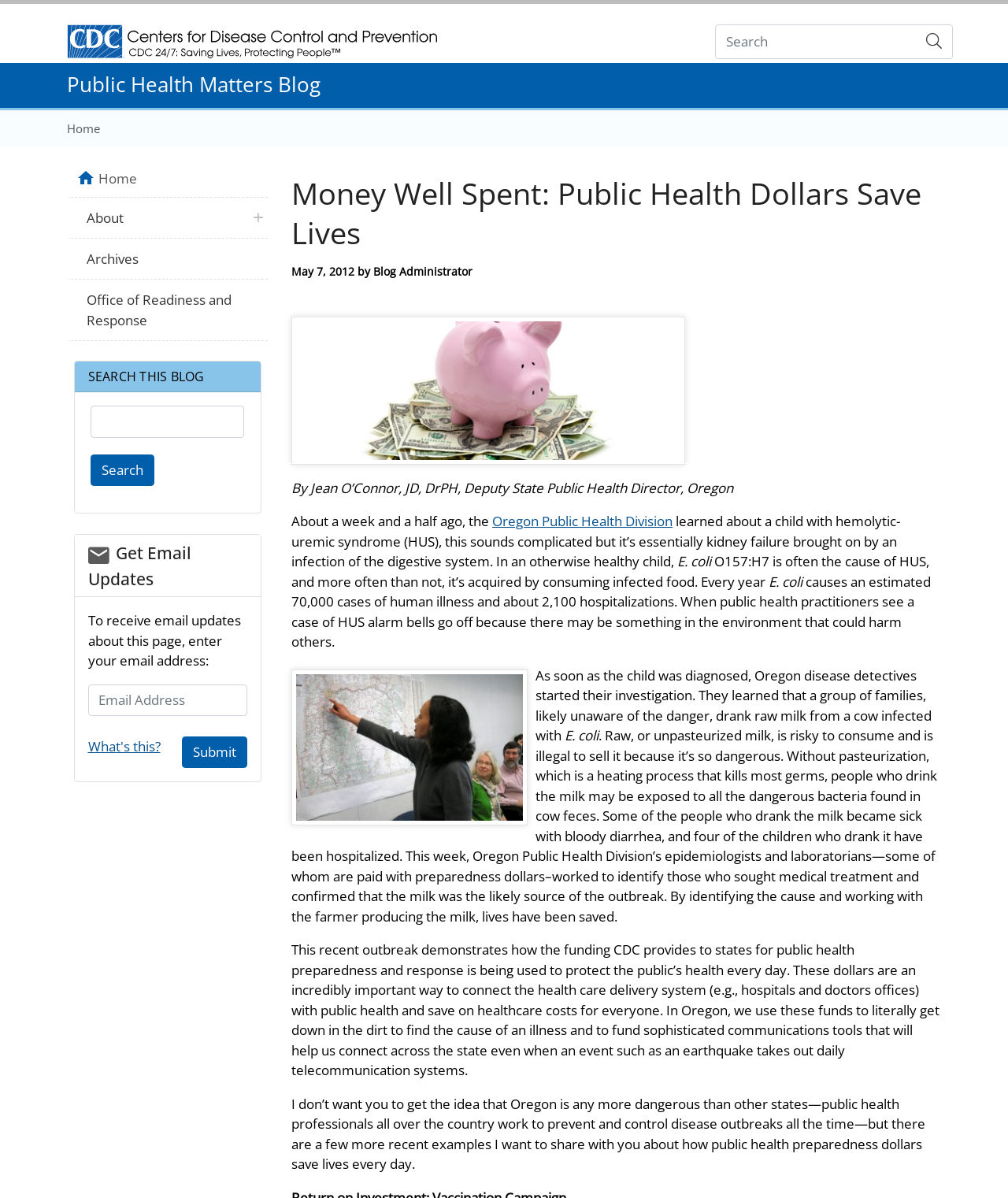Identify and extract the main heading of the webpage.

Money Well Spent: Public Health Dollars Save Lives